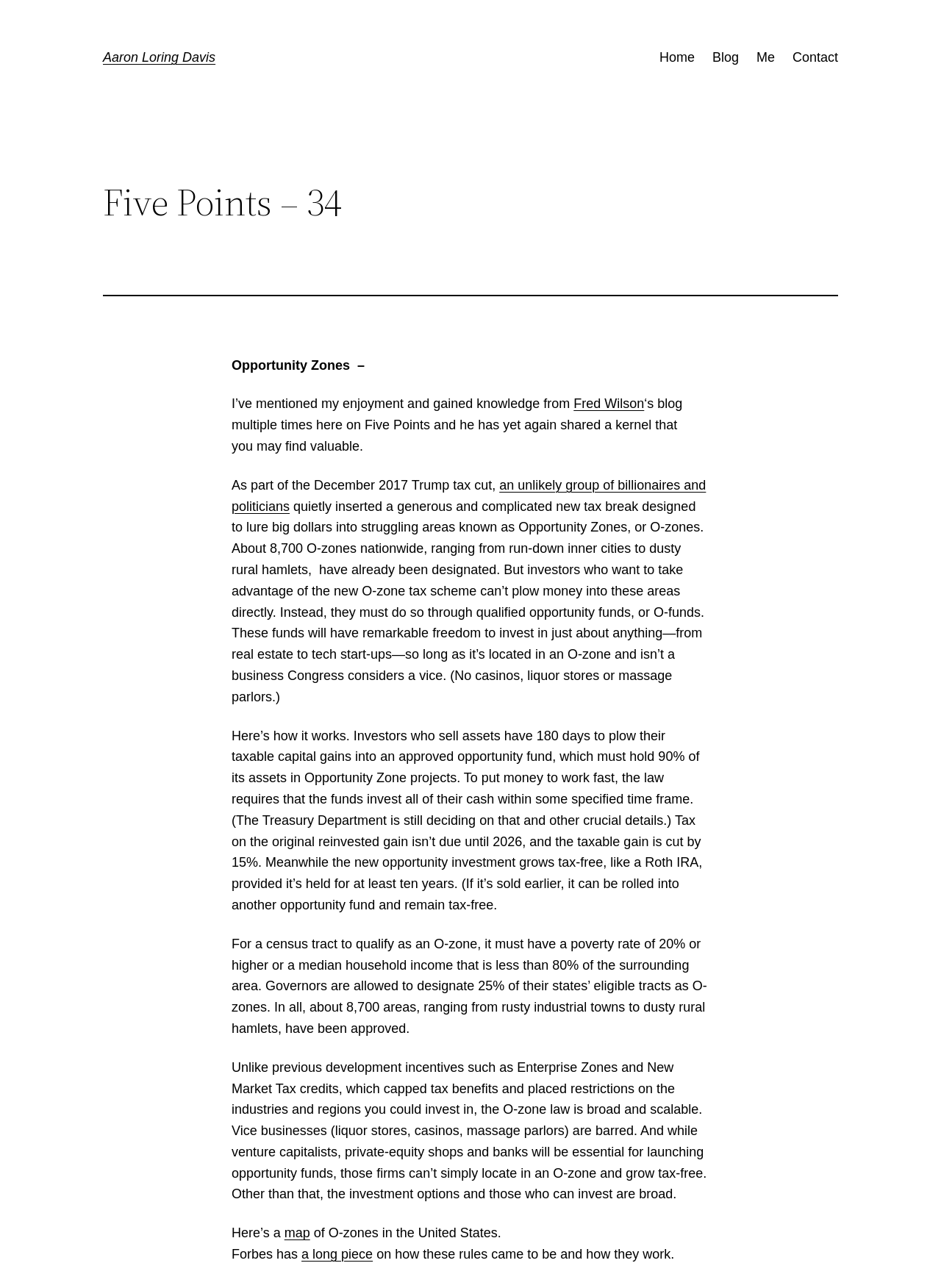Provide a comprehensive description of the webpage.

The webpage is about Opportunity Zones, a tax break designed to lure big dollars into struggling areas in the United States. At the top, there is a heading "Aaron Loring Davis" which is also a link. Below it, there is a navigation menu with links to "Home", "Blog", "Me", and "Contact".

The main content of the webpage is divided into several sections. The first section has a heading "Five Points – 34" and a horizontal separator below it. The text in this section discusses Opportunity Zones, mentioning that they were created as part of the December 2017 Trump tax cut. It explains that investors can take advantage of the new tax scheme by investing in qualified opportunity funds, which can invest in various projects located in Opportunity Zones.

The following sections provide more details about how Opportunity Zones work, including the requirements for census tracts to qualify as O-zones, the benefits of investing in O-zones, and the freedom of opportunity funds to invest in various projects. There are also references to external sources, such as a blog post by Fred Wilson and a long piece by Forbes on how the rules came to be and how they work.

At the bottom of the page, there is a link to a map of O-zones in the United States. Overall, the webpage provides a detailed explanation of Opportunity Zones and how they can be utilized for investment purposes.